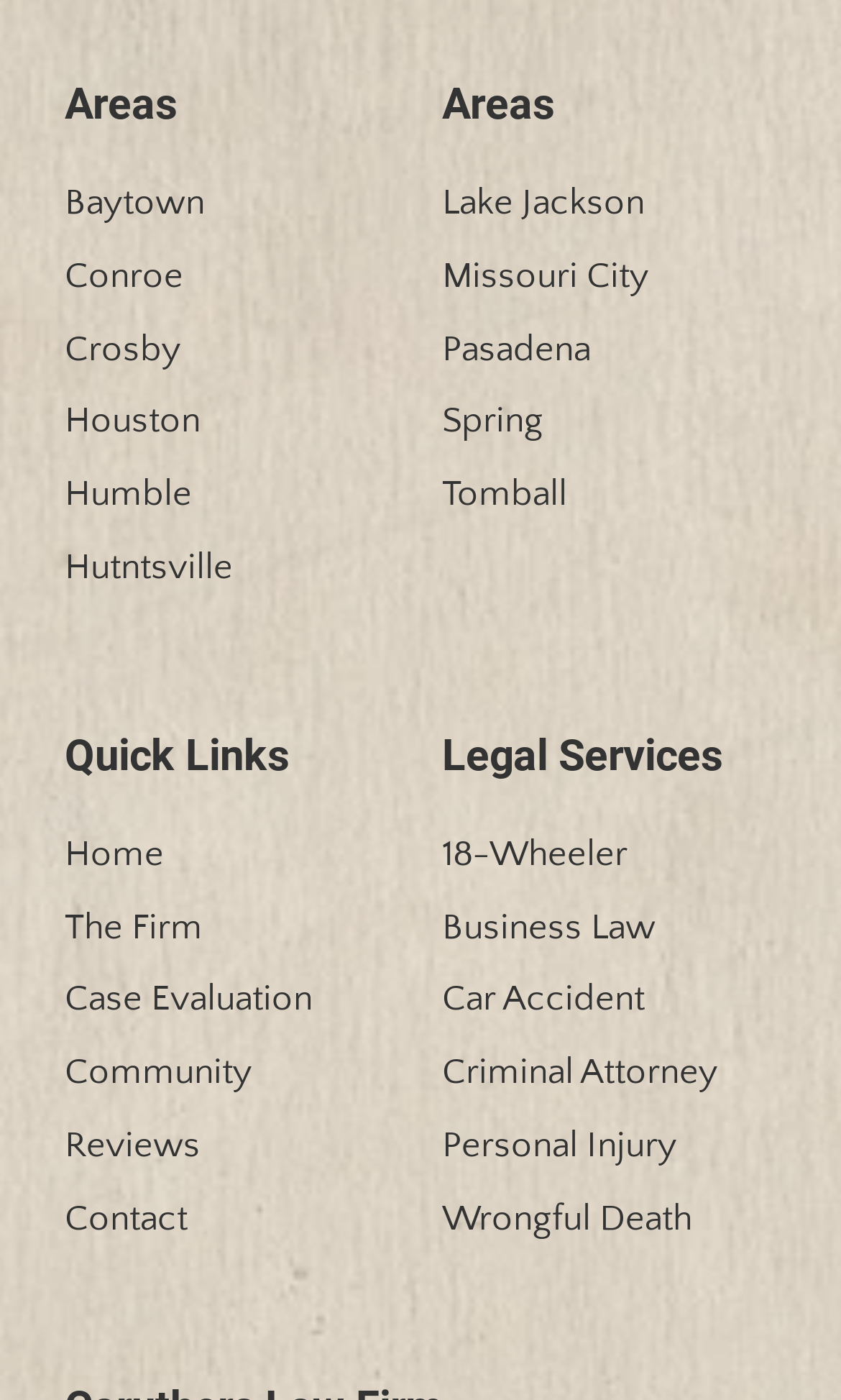What is the first area listed?
Using the image, provide a detailed and thorough answer to the question.

I looked at the links under the first 'Areas' heading and found that the first one is 'Baytown'.